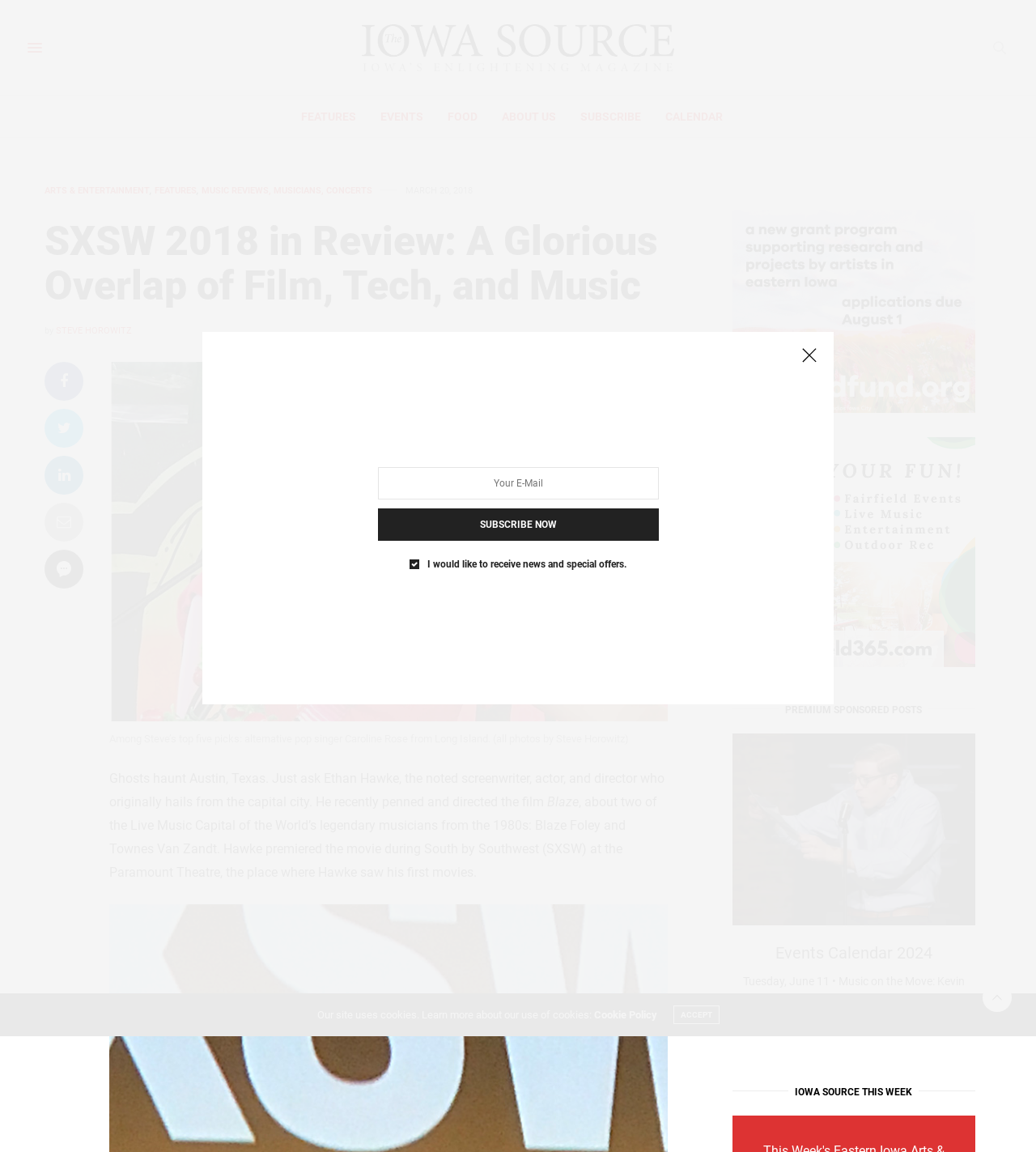What is the name of the theatre where the movie premiered?
Based on the image, provide your answer in one word or phrase.

Paramount Theatre